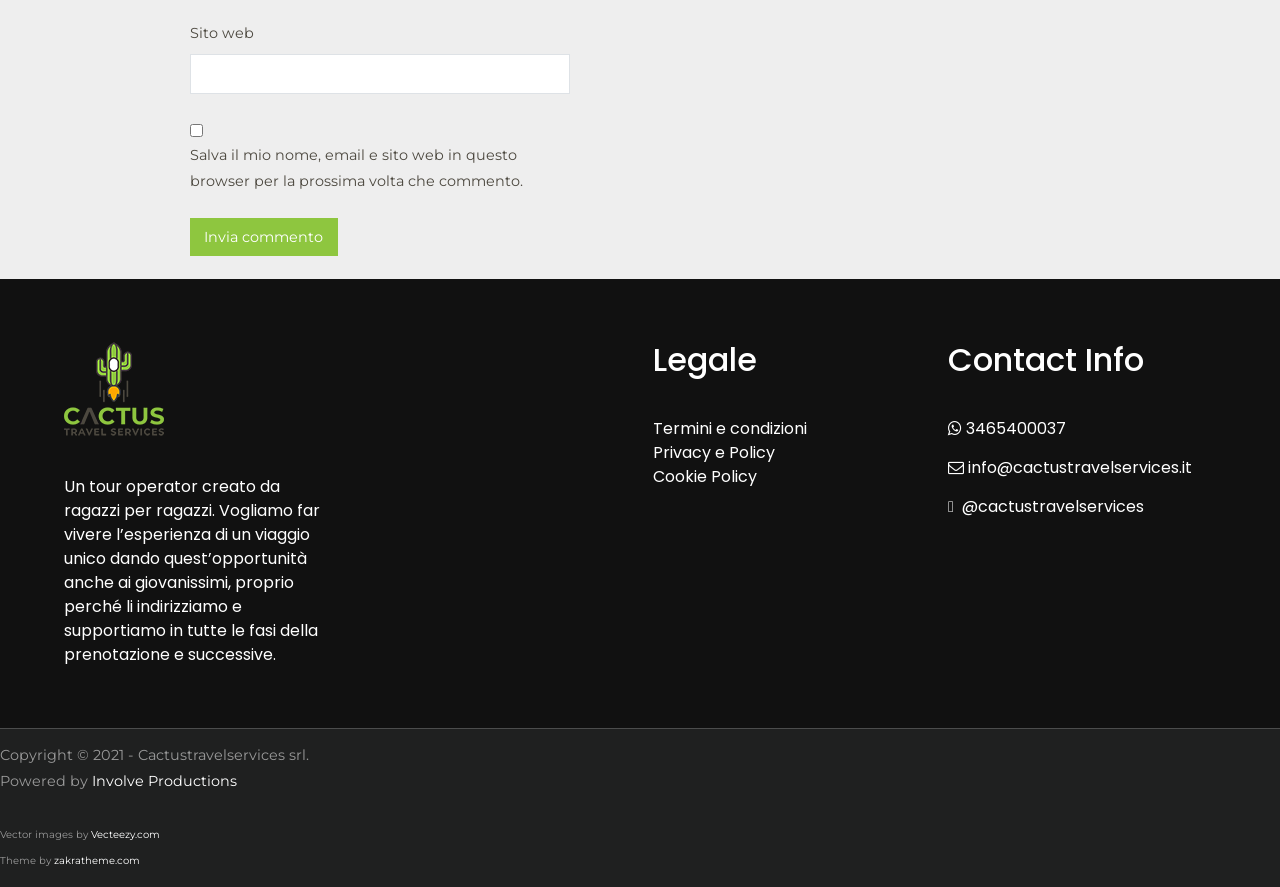Determine the bounding box coordinates of the region to click in order to accomplish the following instruction: "Click the 'sales@mpr-it.co.uk' email link". Provide the coordinates as four float numbers between 0 and 1, specifically [left, top, right, bottom].

None